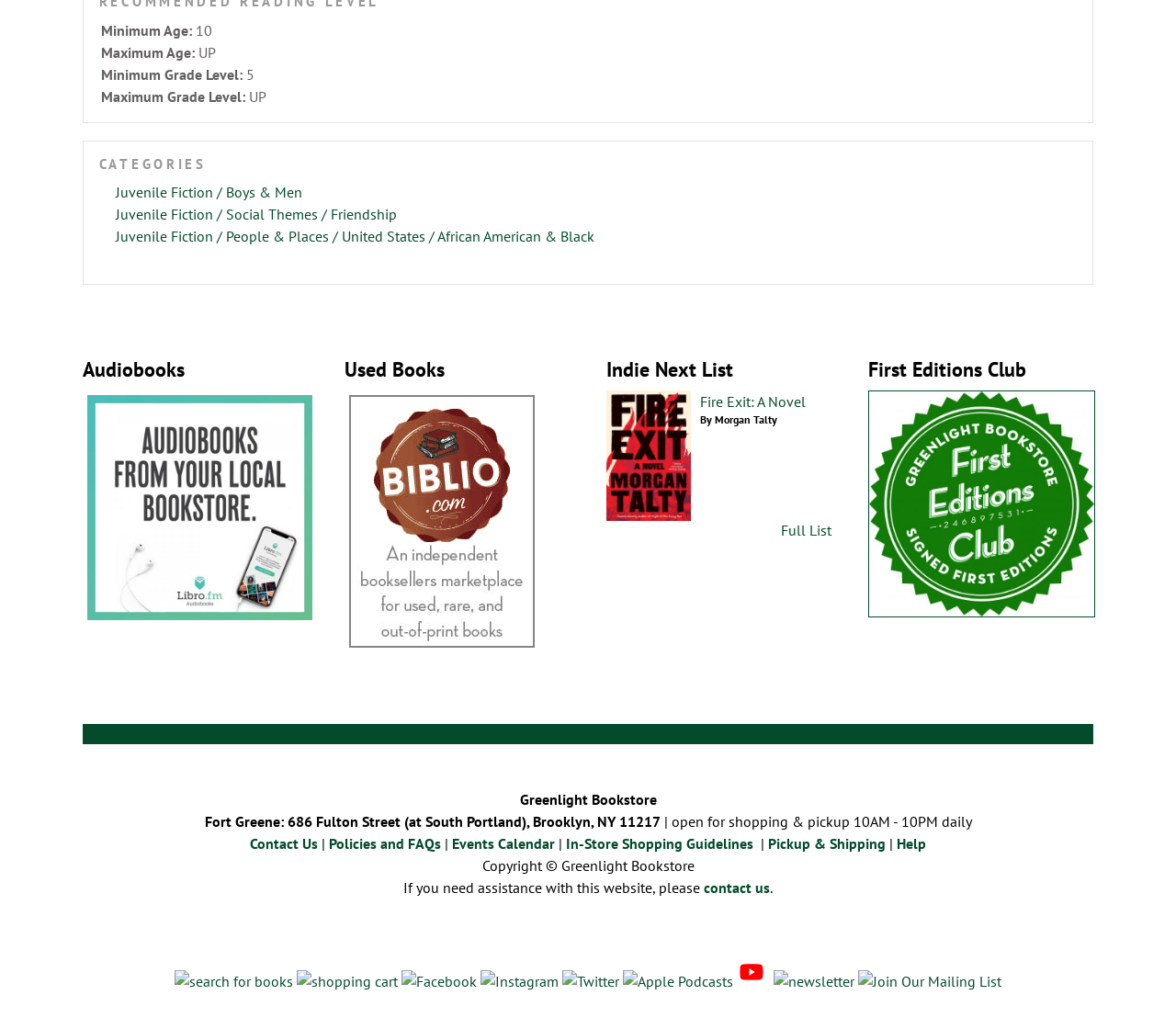Please provide a detailed answer to the question below based on the screenshot: 
What categories are available for audiobooks?

I found a group element with the text 'CATEGORIES' and three link elements underneath it with the specified categories, indicating that these are the available categories for audiobooks.